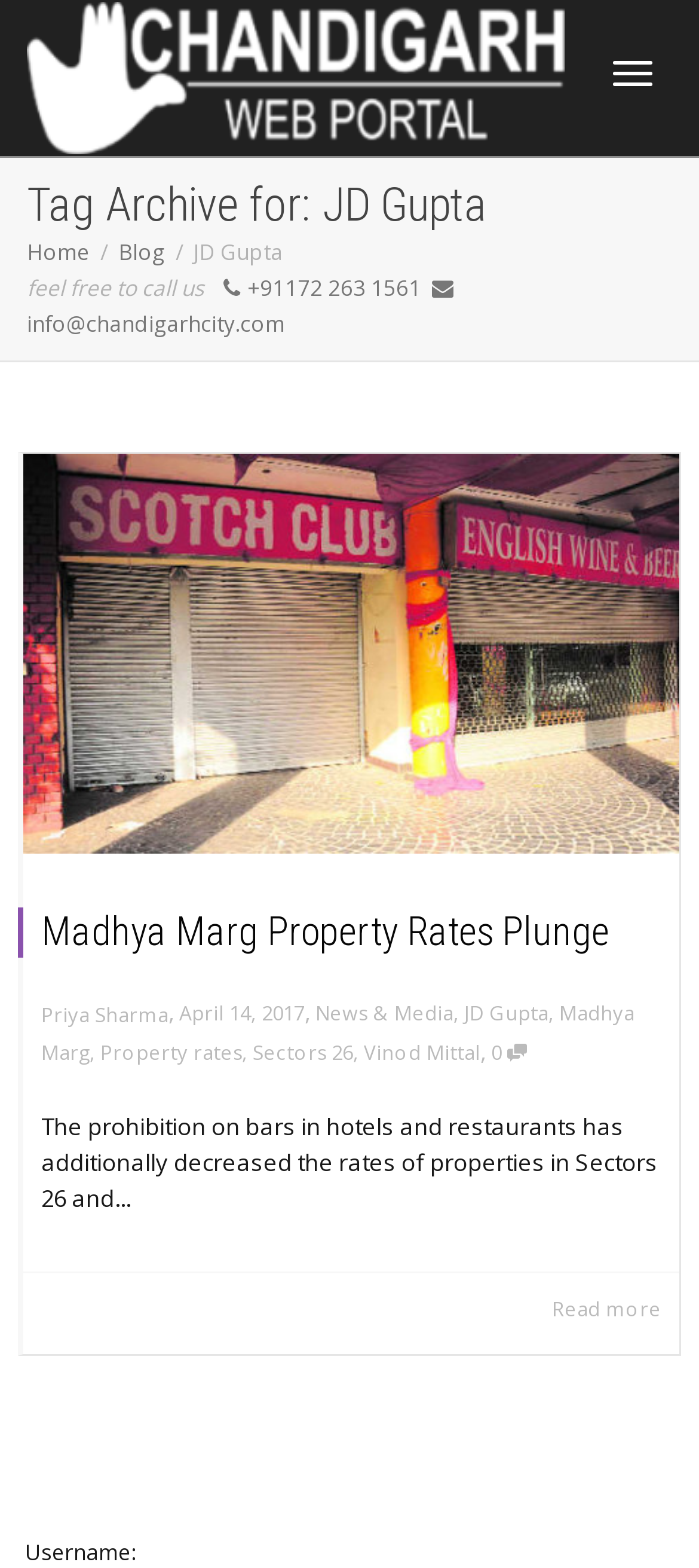Create a detailed narrative of the webpage’s visual and textual elements.

The webpage is an archive page for JD Gupta, with a focus on Chandigarh City. At the top, there is a navigation toggle button and an image of Chandigarh City. Below the image, there is a heading that reads "Tag Archive for: JD Gupta". 

To the right of the heading, there are links to "Home" and "Blog", followed by the text "JD Gupta" and a phrase "feel free to call us" with a phone number and email address. 

The main content of the page is an article section that takes up most of the page. The article section contains a news article titled "Madhya Marg Property Rates Plunge" with an accompanying image. The article has a heading, followed by links to the author "Priya Sharma" and the date "April 14, 2017". There are also links to categories such as "News & Media", "JD Gupta", "Madhya Marg", "Property rates", "Sectors 26", and "Vinod Mittal". 

Below the links, there is a brief summary of the article, which discusses the decrease in property rates in Sectors 26 and Madhya Marg due to the prohibition on bars in hotels and restaurants. At the bottom of the page, there is a login section with a label "Username:".